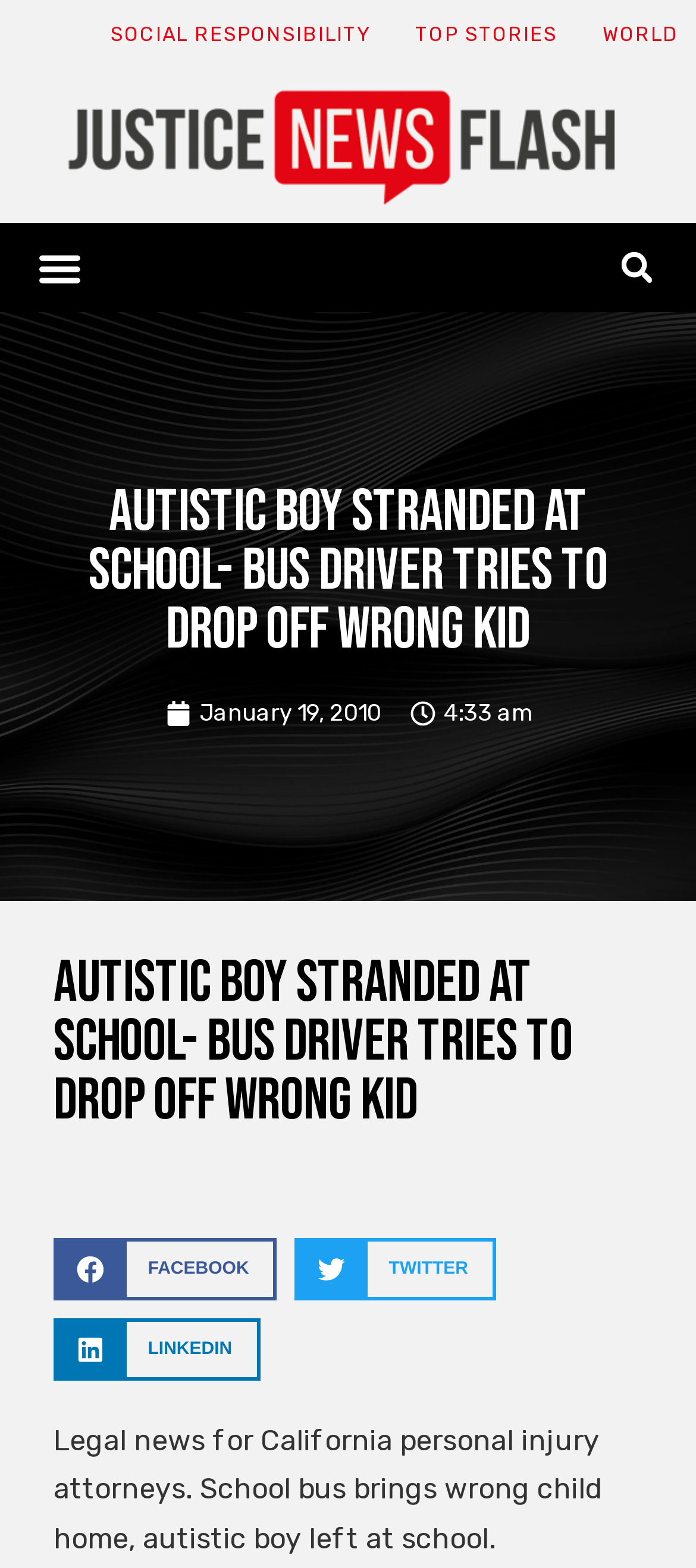How many social media sharing options are available?
Provide a concise answer using a single word or phrase based on the image.

3